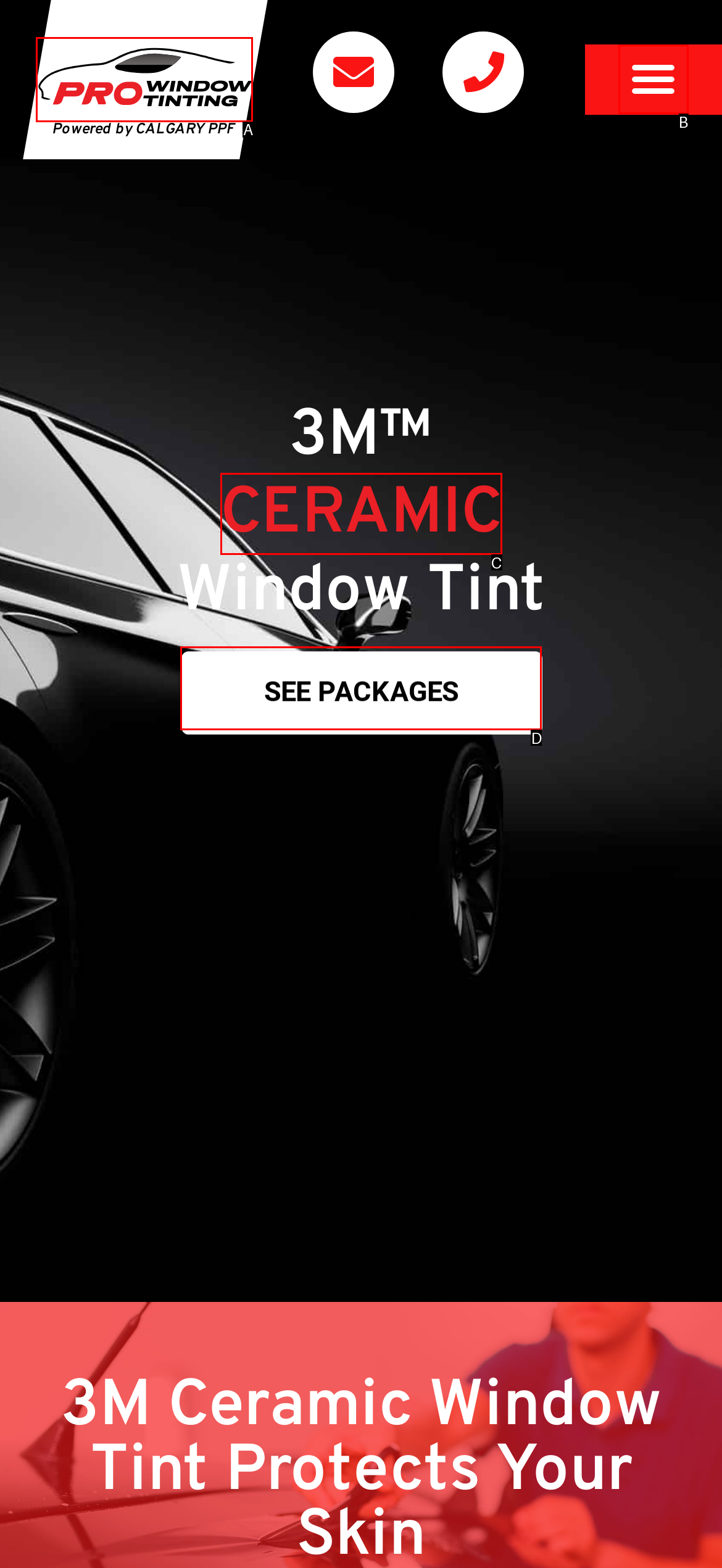Which UI element corresponds to this description: alt="best window tinting calgary"
Reply with the letter of the correct option.

A